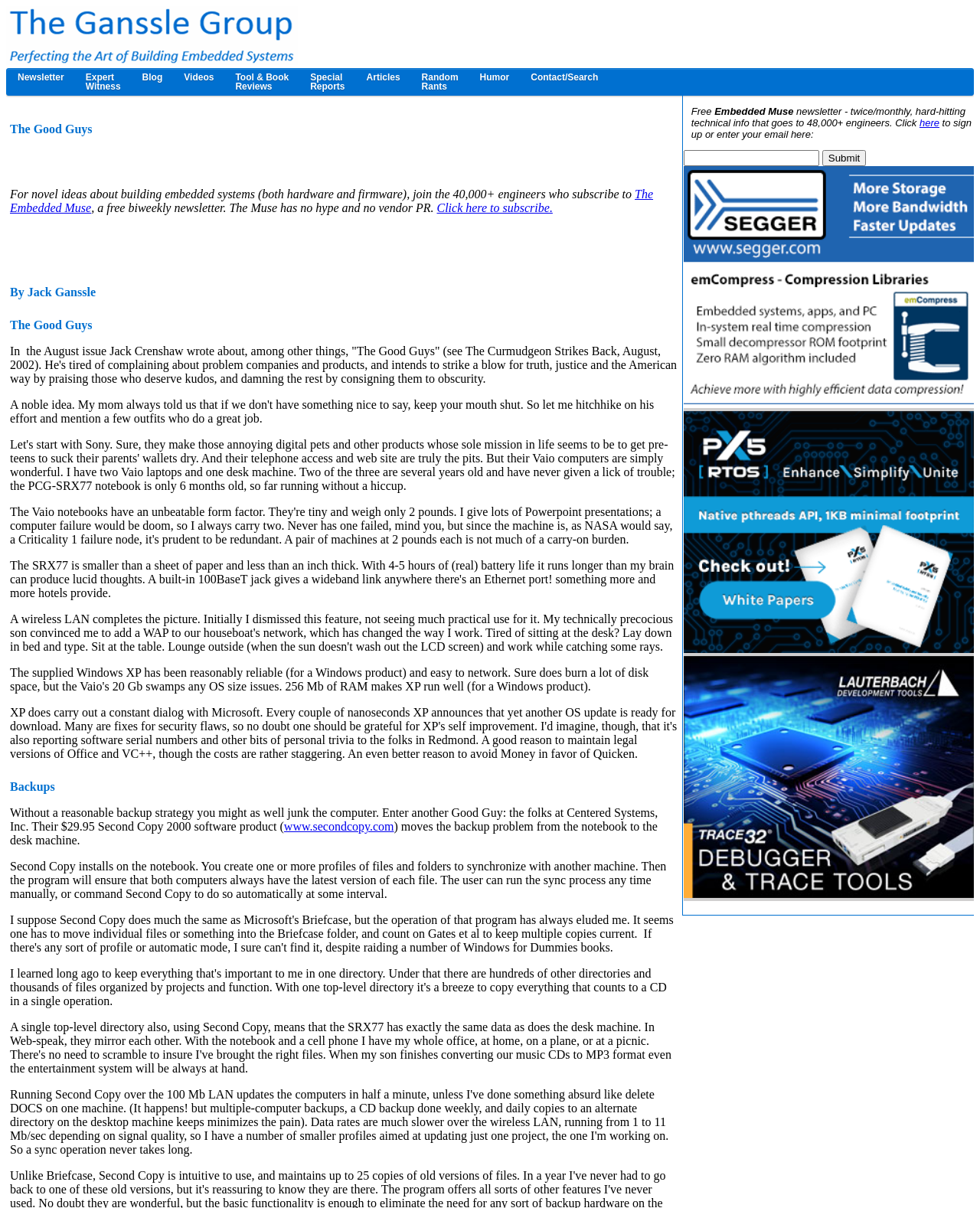Identify the bounding box coordinates for the element you need to click to achieve the following task: "Enter email to sign up for the newsletter". The coordinates must be four float values ranging from 0 to 1, formatted as [left, top, right, bottom].

[0.698, 0.124, 0.836, 0.138]